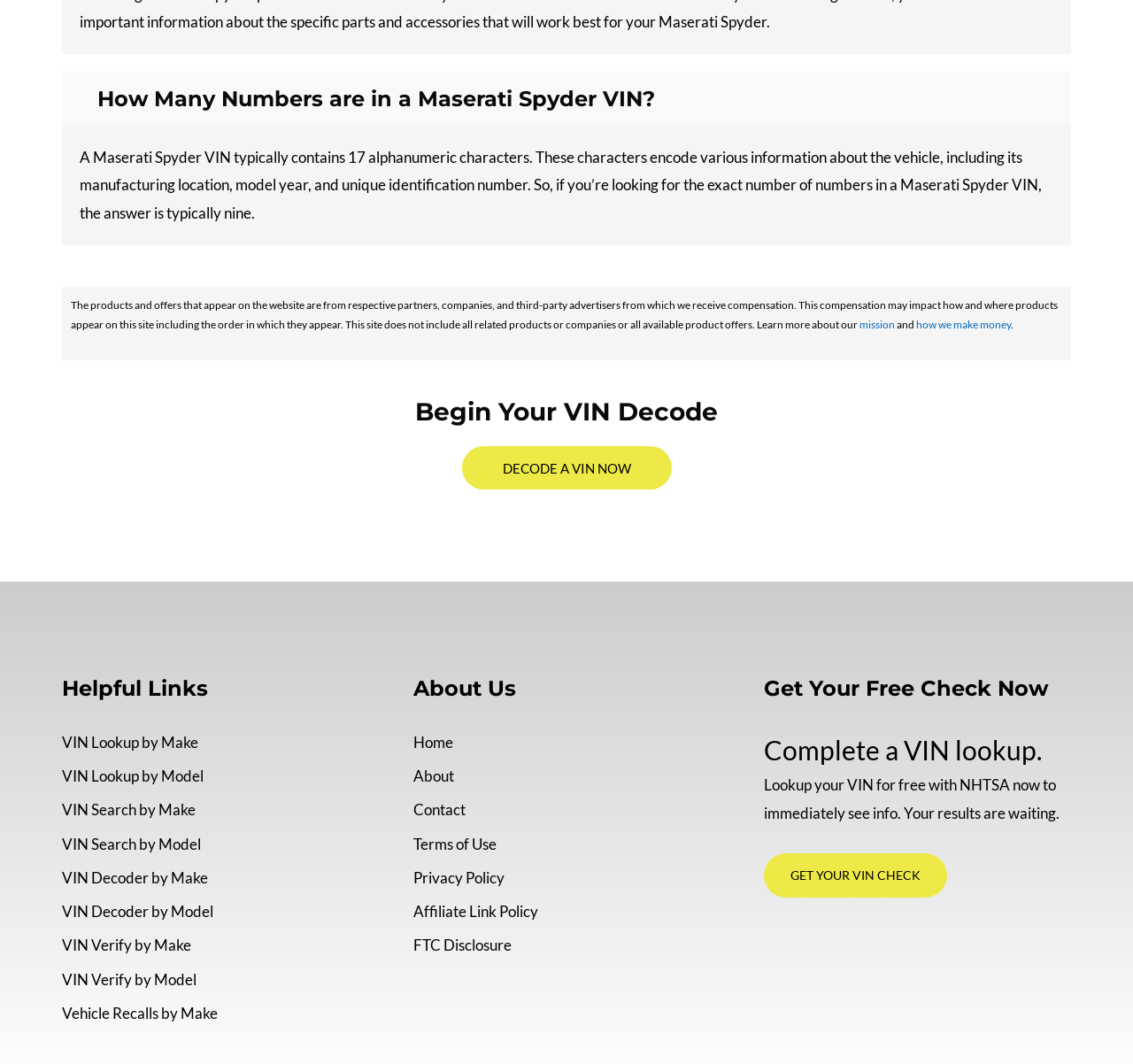Mark the bounding box of the element that matches the following description: "Contact".

[0.365, 0.752, 0.411, 0.77]